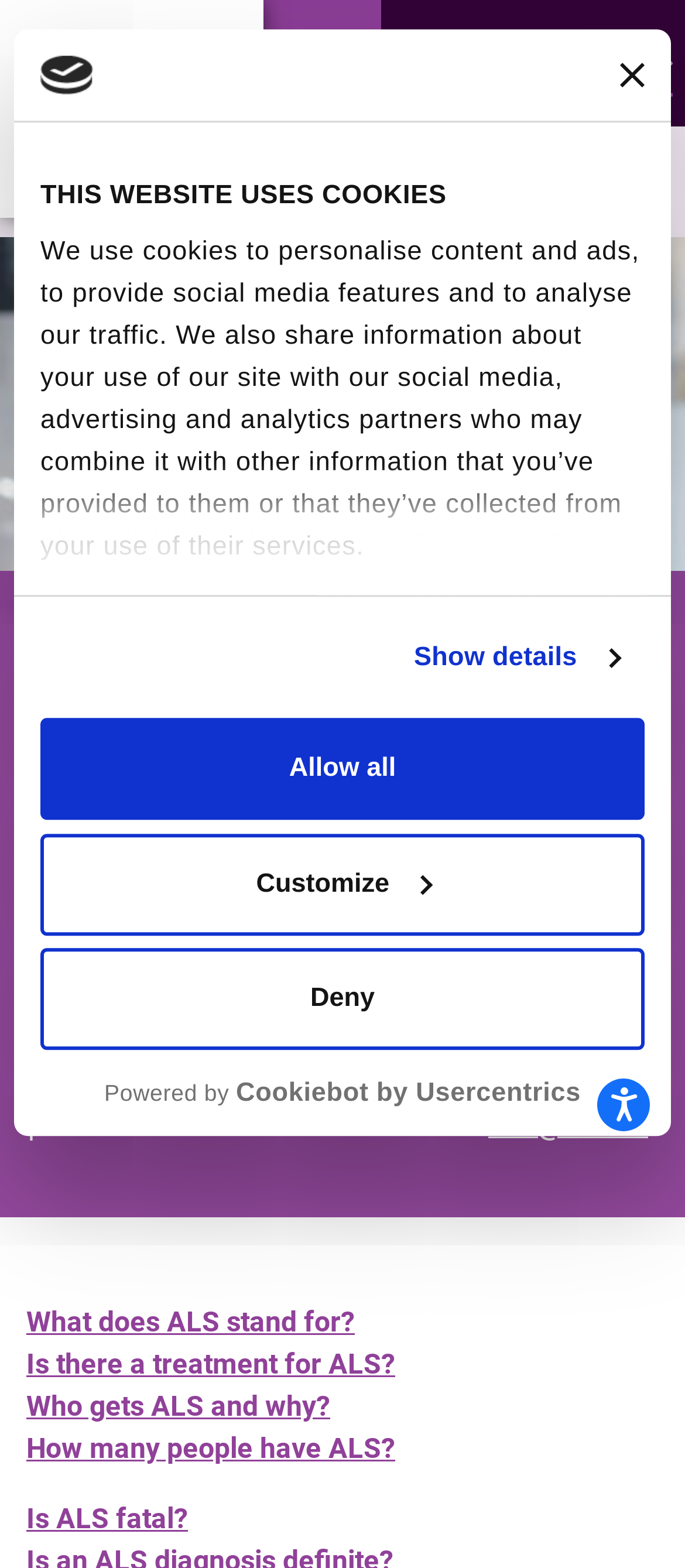Find the bounding box coordinates of the element to click in order to complete the given instruction: "Click the DONATE NOW button."

[0.314, 0.085, 0.686, 0.129]